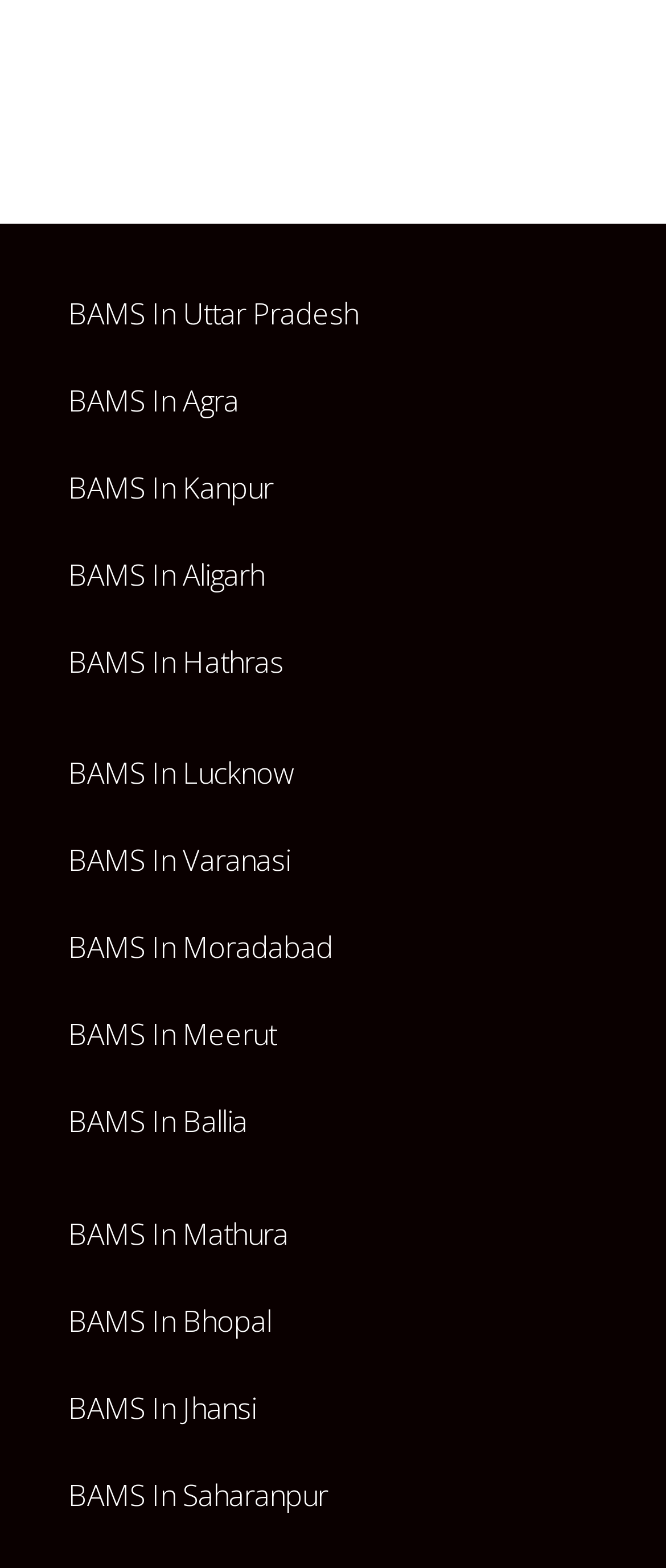Give a one-word or one-phrase response to the question:
How many columns of BAMS locations are there?

1